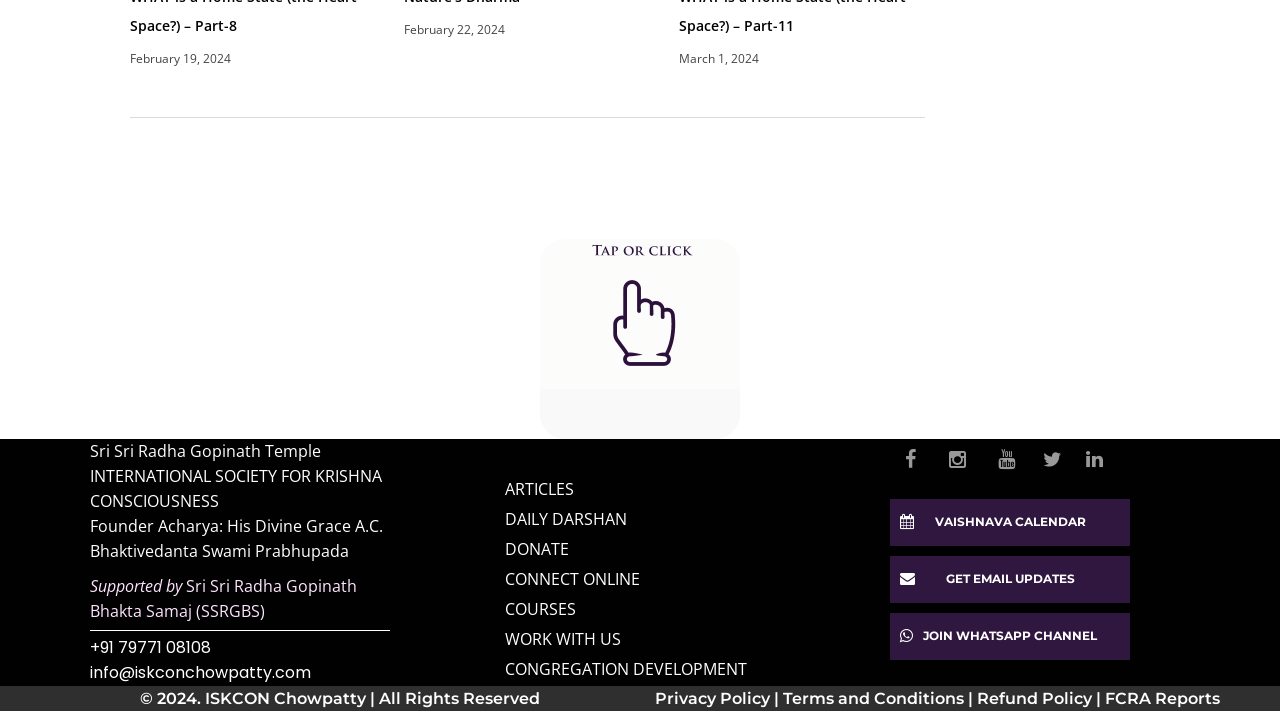Kindly respond to the following question with a single word or a brief phrase: 
What is the year of copyright?

2024